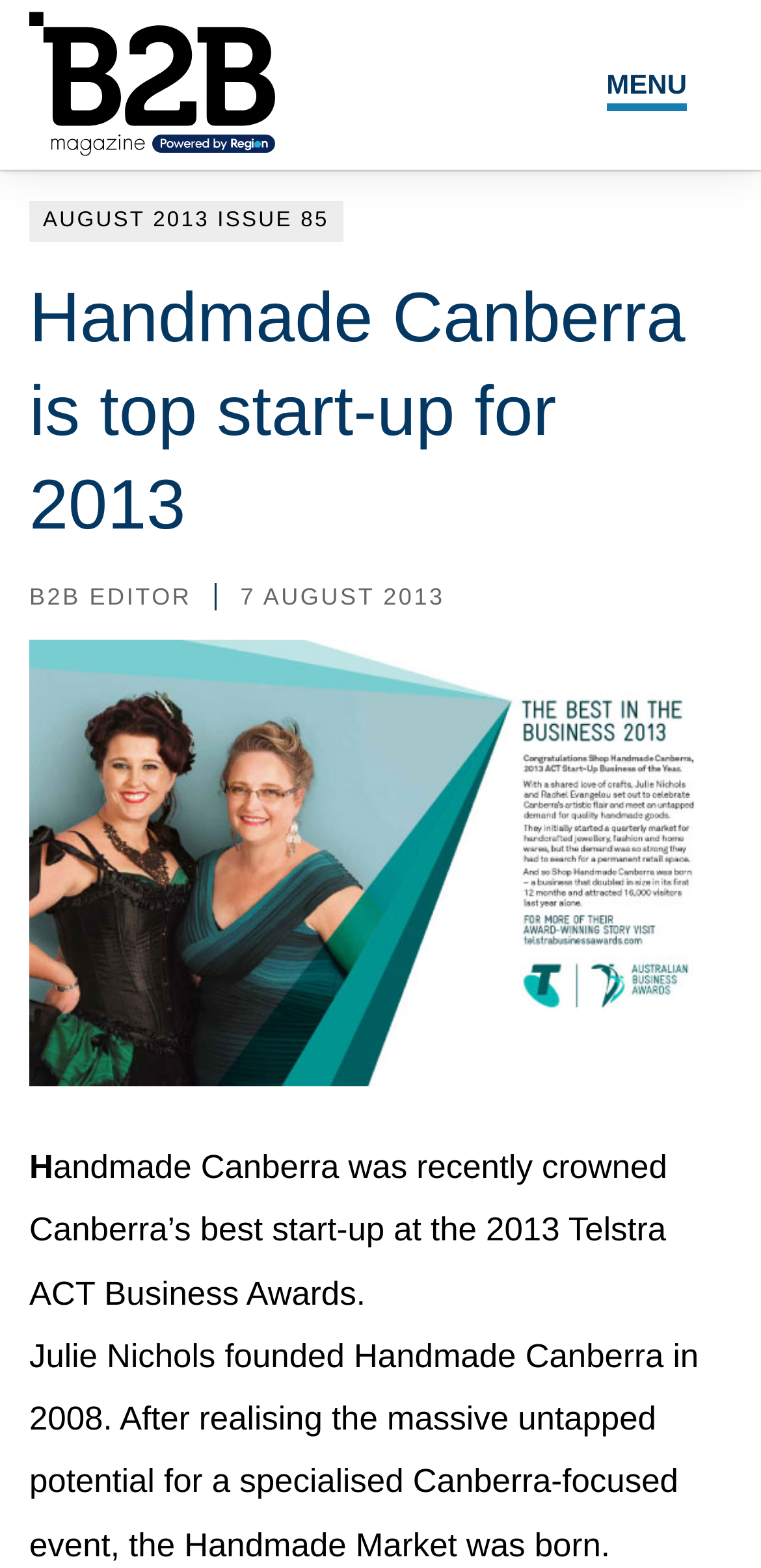What is the name of the founder of Handmade Canberra?
Refer to the screenshot and deliver a thorough answer to the question presented.

I found the answer by reading the text on the webpage, specifically the paragraph that starts with 'Julie Nichols founded Handmade Canberra in 2008...'.